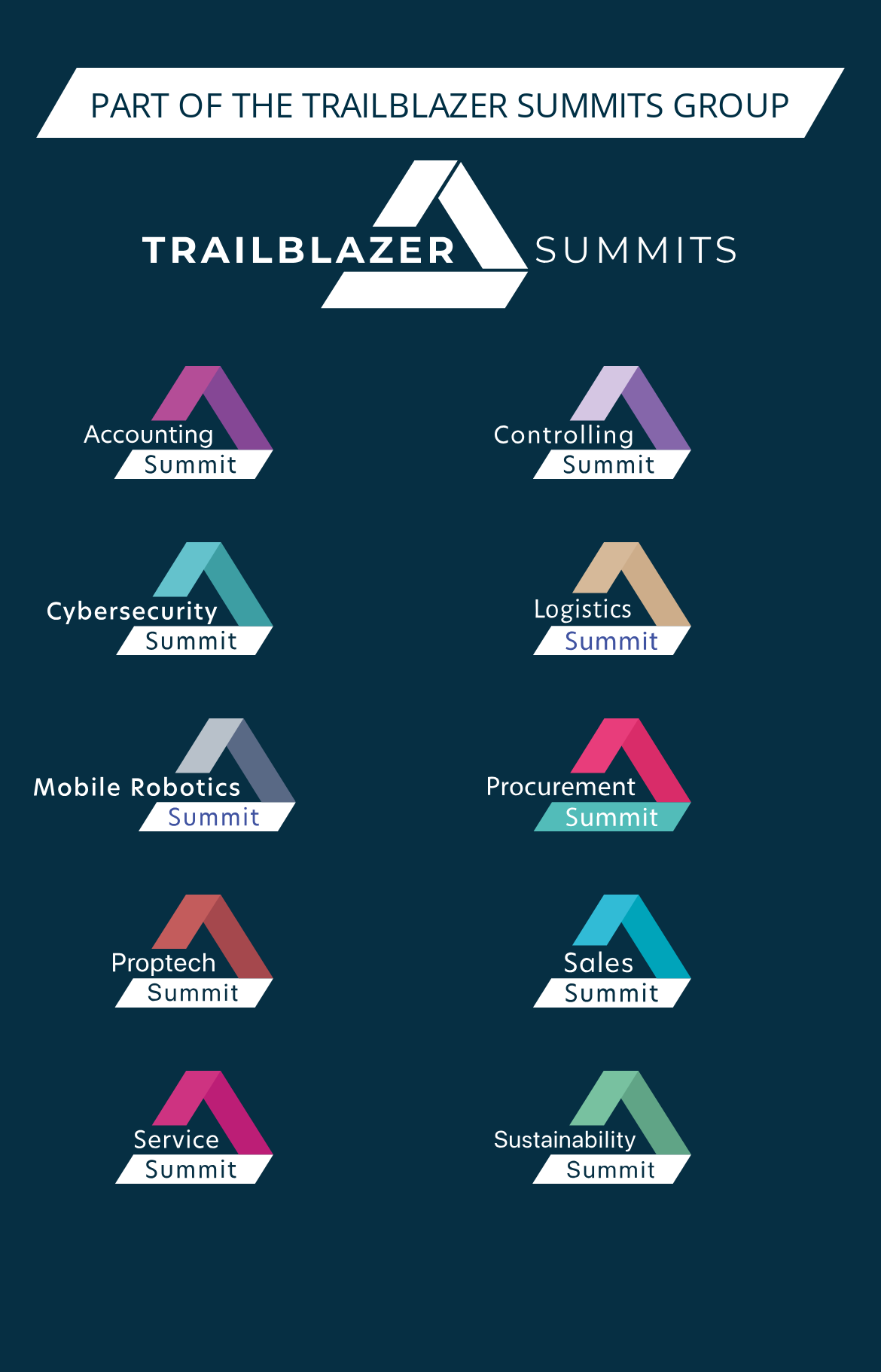Locate the bounding box coordinates of the area where you should click to accomplish the instruction: "Explore the Community Forums".

None